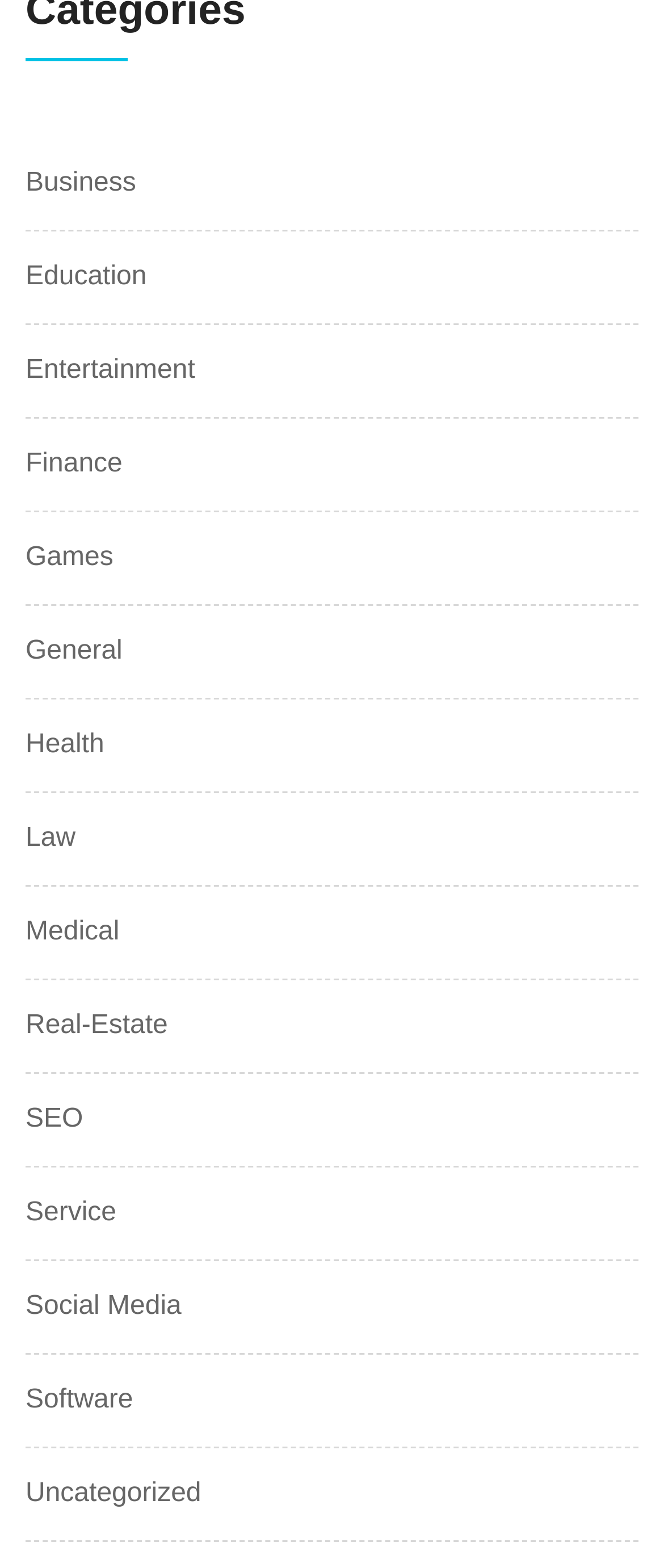What is the last category listed on the webpage?
Look at the image and provide a short answer using one word or a phrase.

Uncategorized